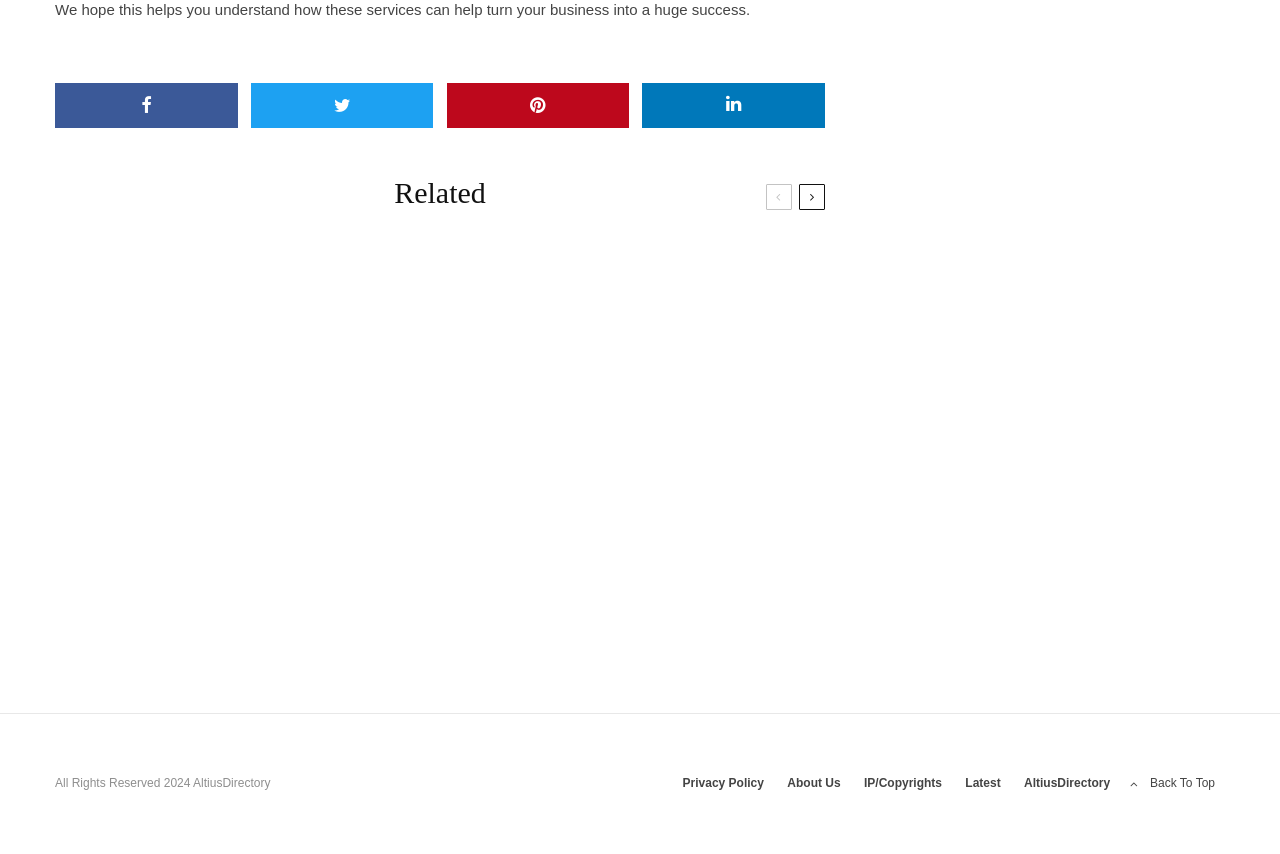Please specify the coordinates of the bounding box for the element that should be clicked to carry out this instruction: "Read related article". The coordinates must be four float numbers between 0 and 1, formatted as [left, top, right, bottom].

[0.598, 0.215, 0.618, 0.246]